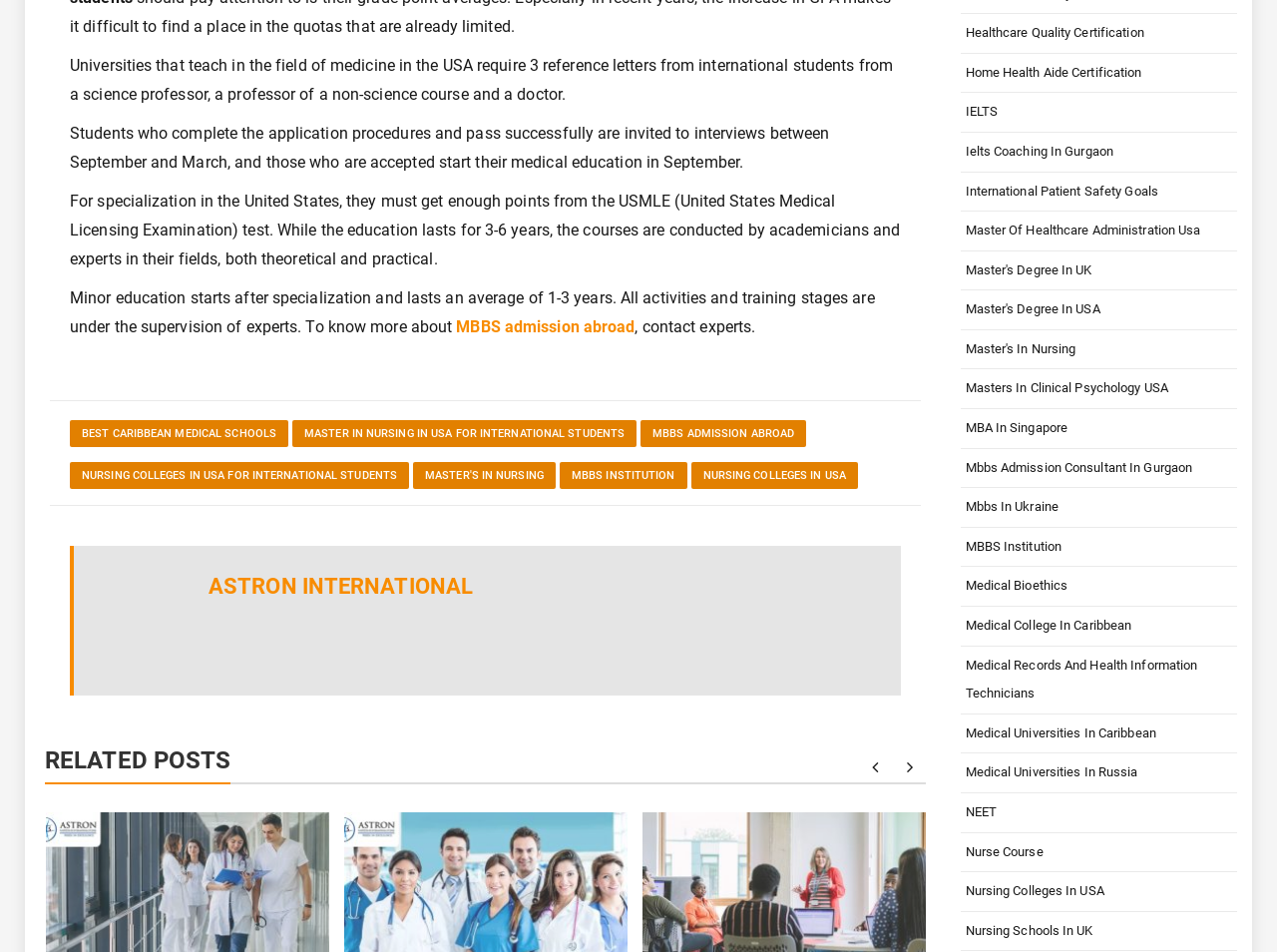Use a single word or phrase to answer the question: What is the name of the organization mentioned on the webpage?

Astron International